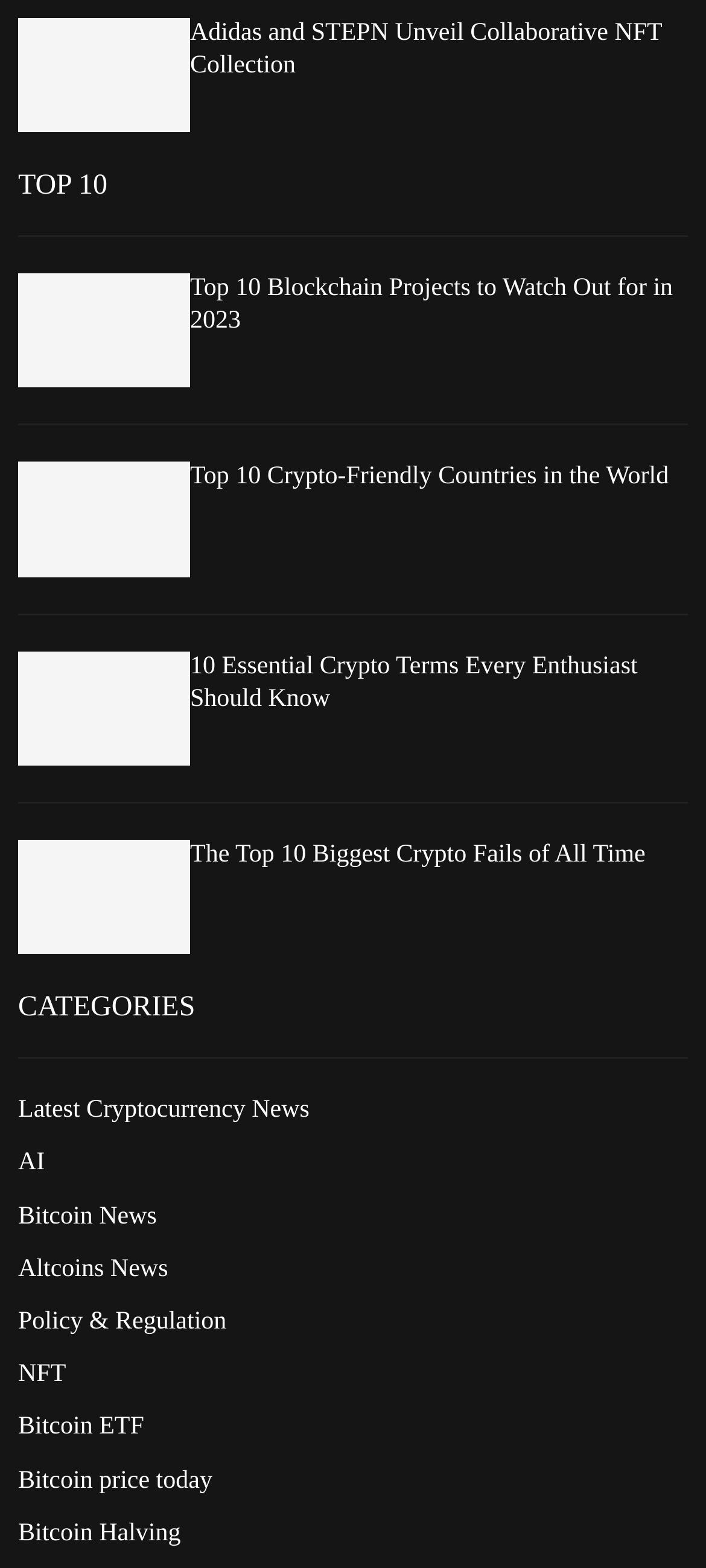How many articles are on the webpage?
Using the image as a reference, give a one-word or short phrase answer.

5